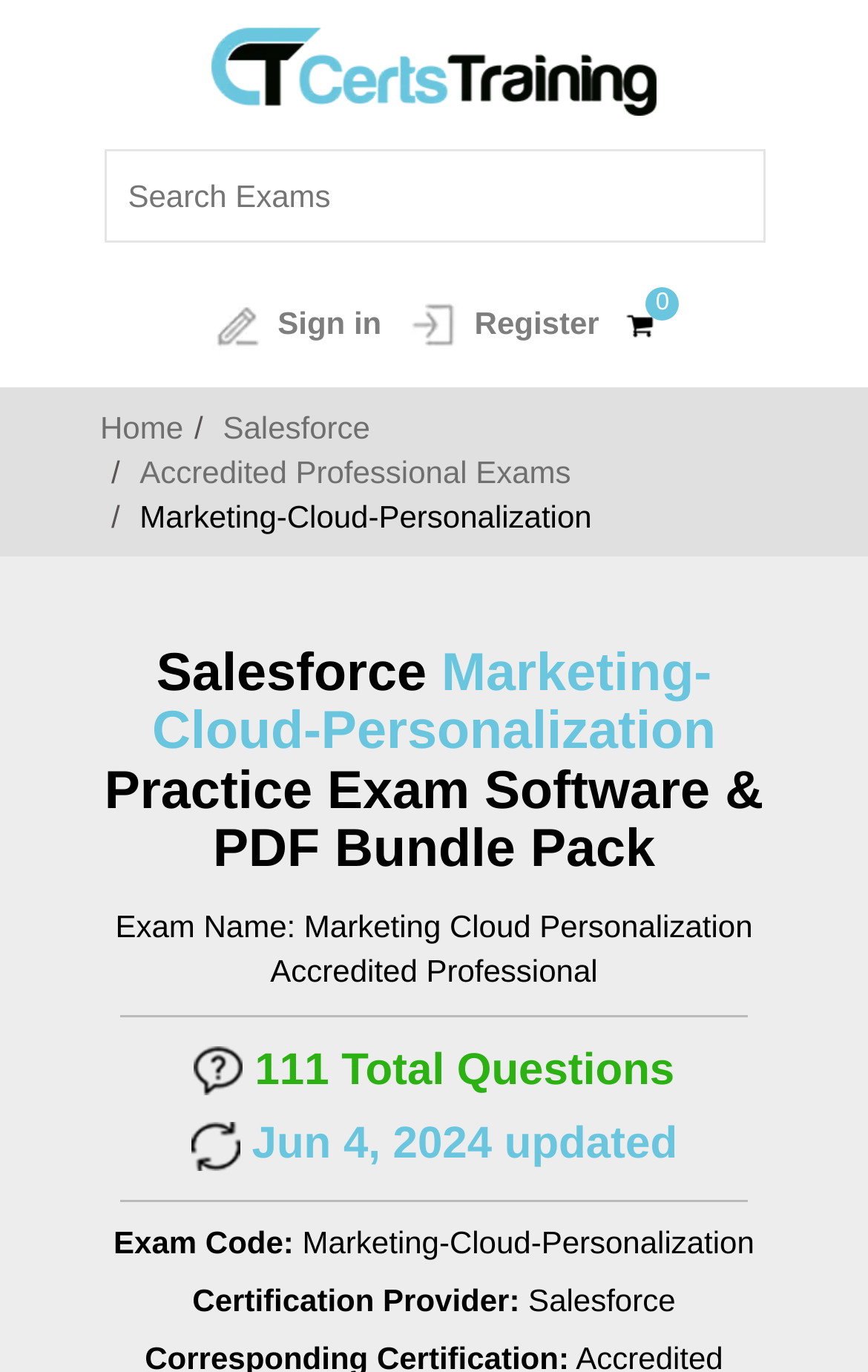Please specify the bounding box coordinates in the format (top-left x, top-left y, bottom-right x, bottom-right y), with all values as floating point numbers between 0 and 1. Identify the bounding box of the UI element described by: Sahitysambhar IX 2nd Language

None